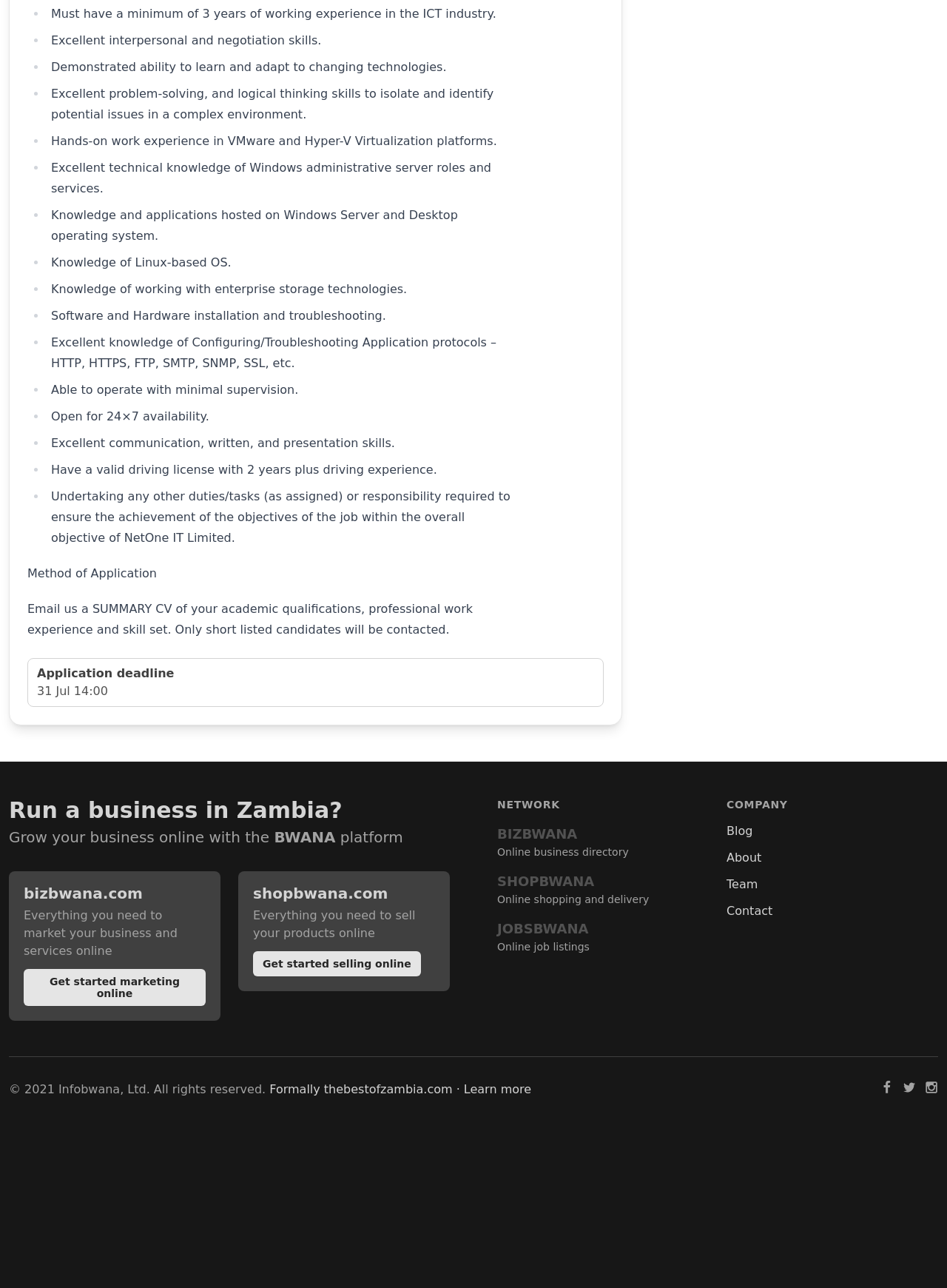Locate the bounding box coordinates of the clickable element to fulfill the following instruction: "Click the 'Get started selling online' button". Provide the coordinates as four float numbers between 0 and 1 in the format [left, top, right, bottom].

[0.267, 0.738, 0.444, 0.758]